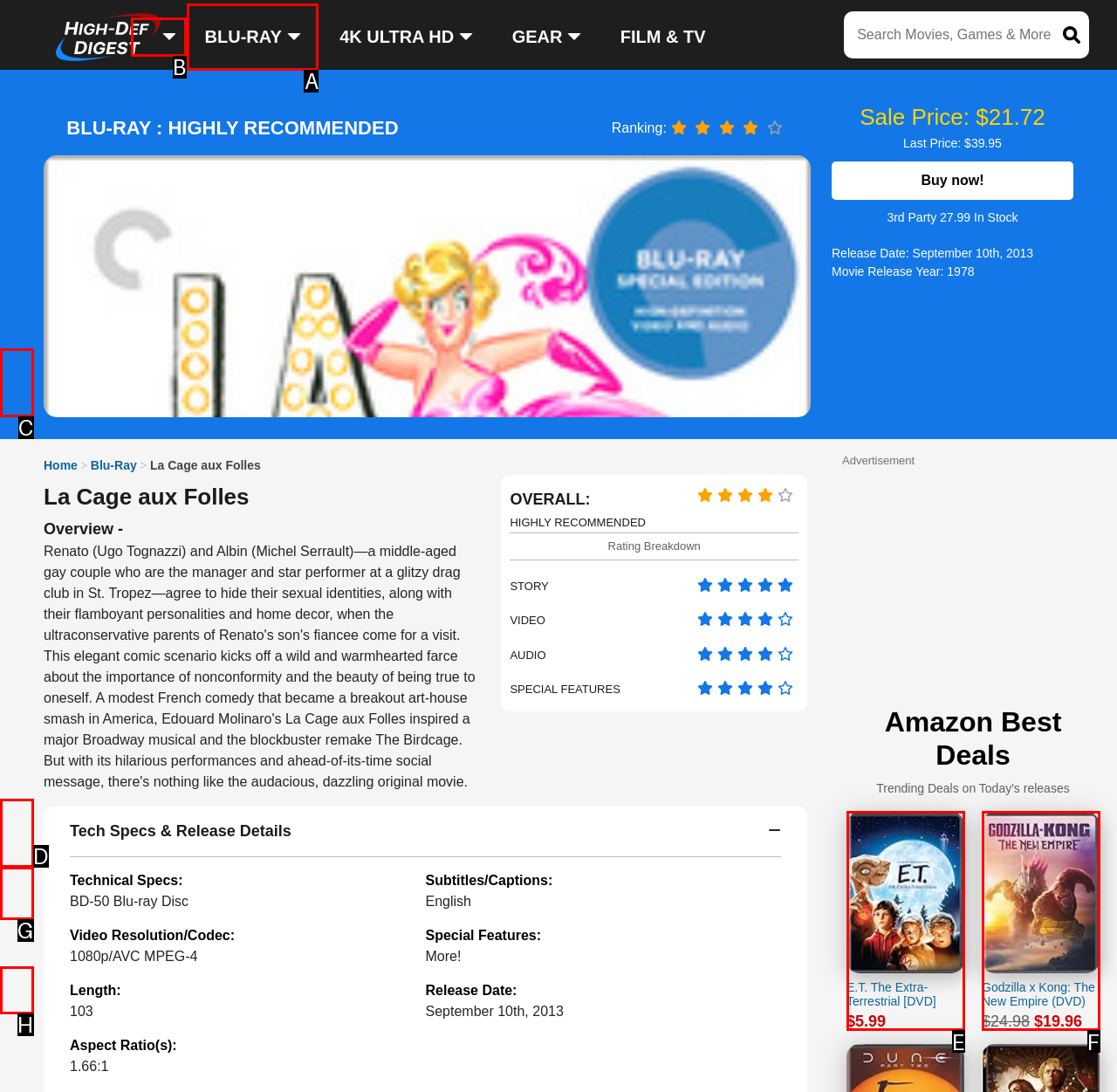Identify which HTML element matches the description: Pre-orders
Provide your answer in the form of the letter of the correct option from the listed choices.

D